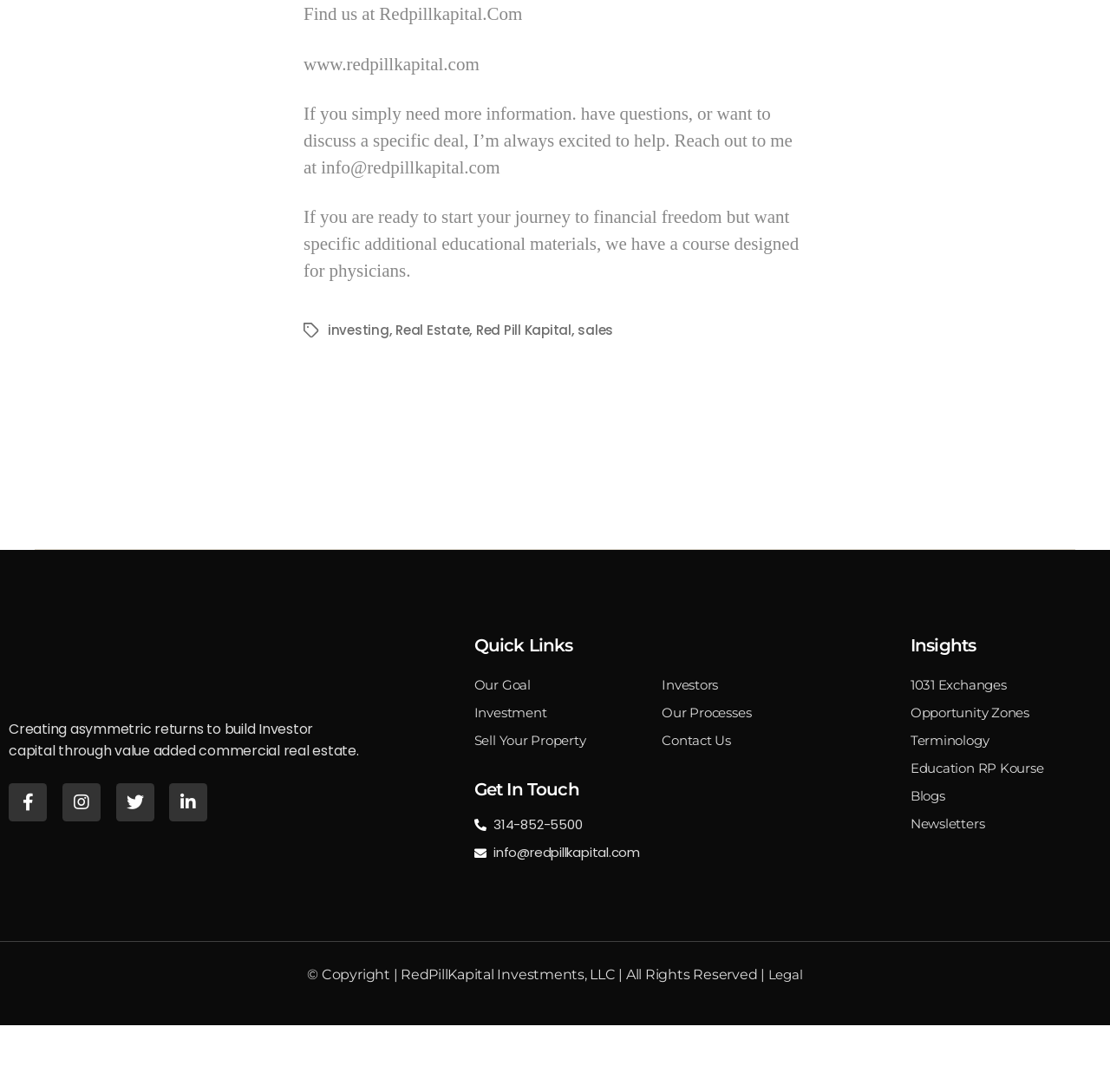Give a concise answer using one word or a phrase to the following question:
What are the social media platforms available?

Facebook, Instagram, Twitter, LinkedIn